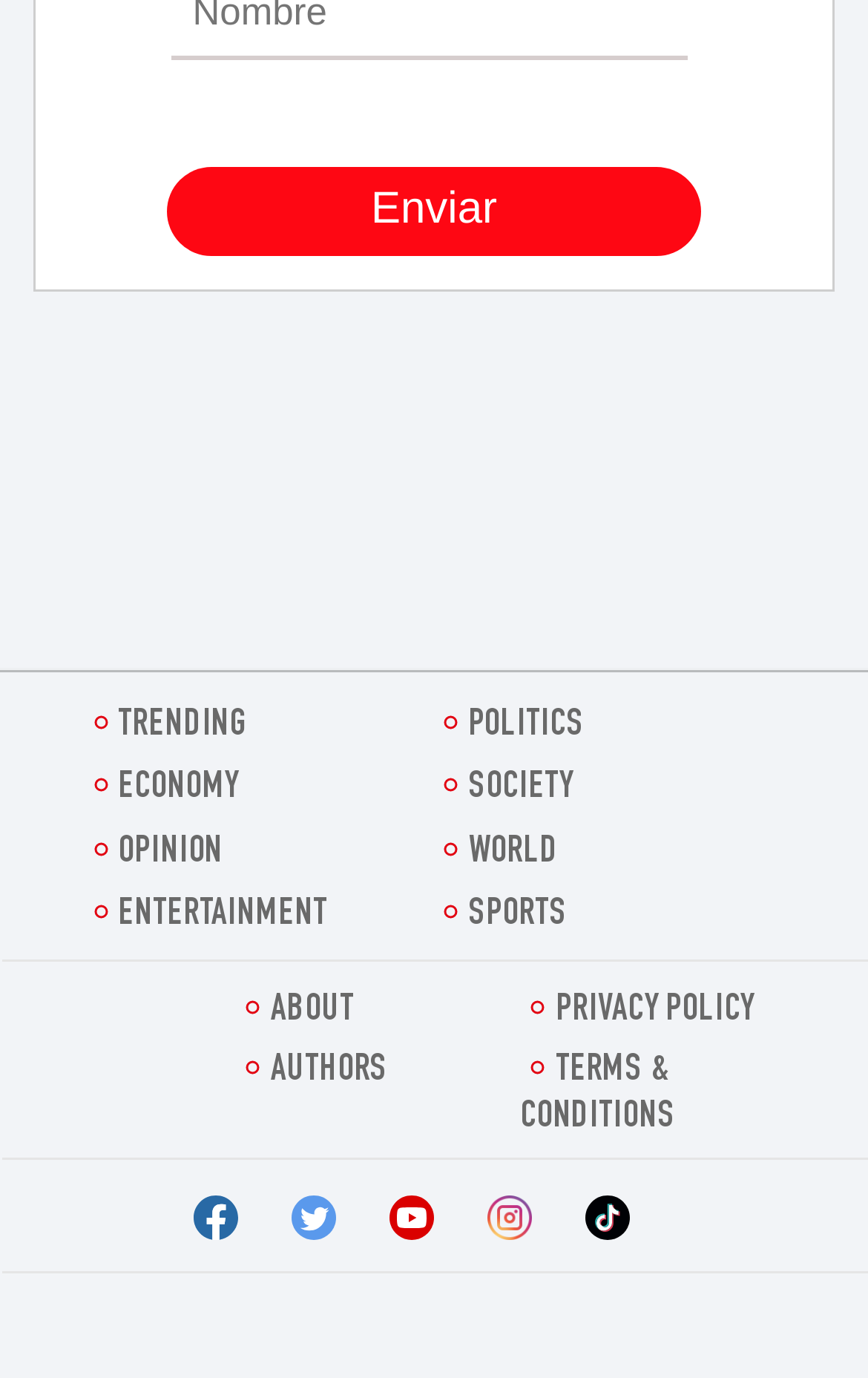How many links are there in the bottom section?
Use the image to give a comprehensive and detailed response to the question.

I counted the number of links in the bottom section, which are ABOUT, PRIVACY POLICY, AUTHORS, TERMS & CONDITIONS, and two empty links.